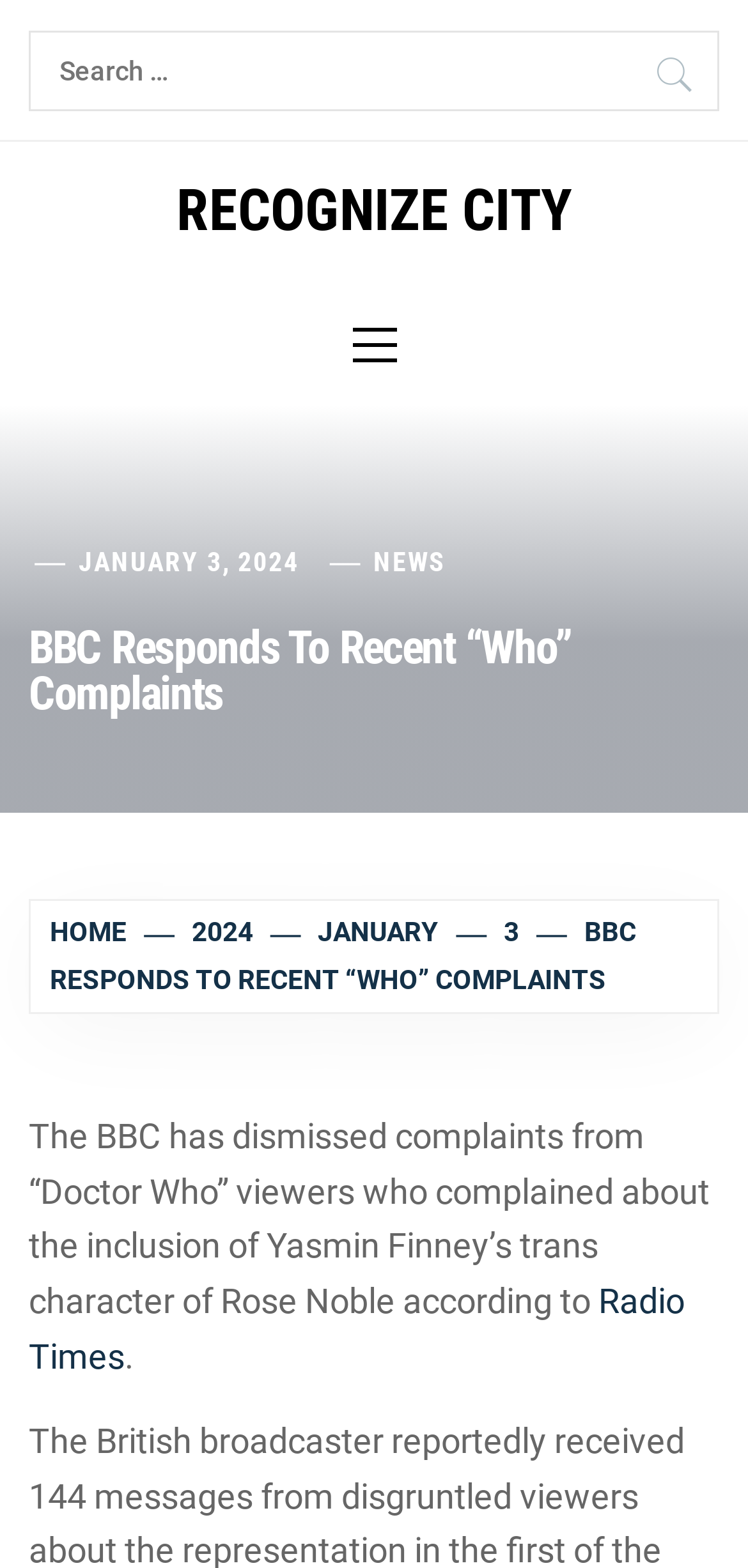What is the topic of the first article?
Give a single word or phrase answer based on the content of the image.

Doctor Who